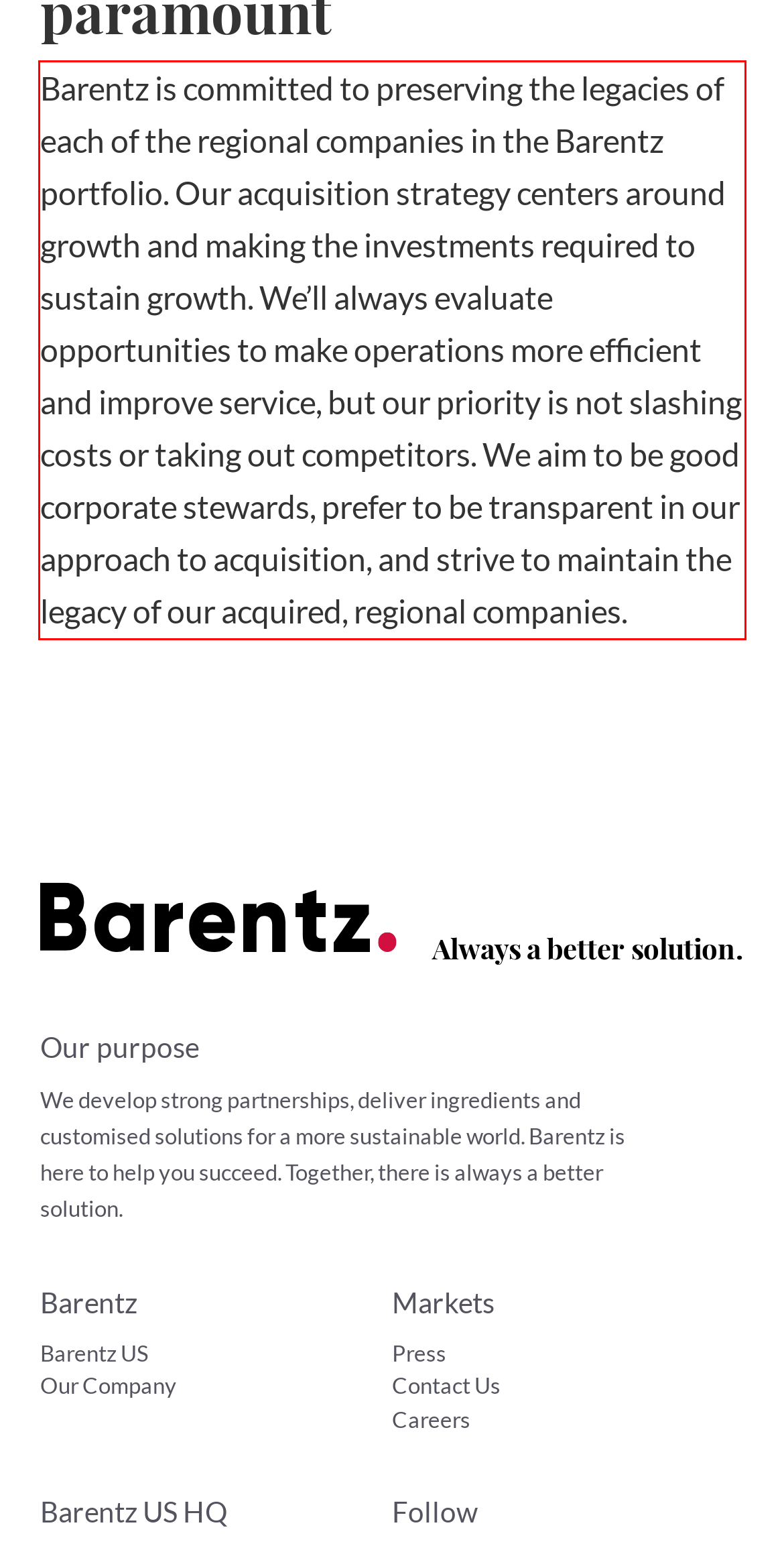You are provided with a screenshot of a webpage containing a red bounding box. Please extract the text enclosed by this red bounding box.

Barentz is committed to preserving the legacies of each of the regional companies in the Barentz portfolio. Our acquisition strategy centers around growth and making the investments required to sustain growth. We’ll always evaluate opportunities to make operations more efficient and improve service, but our priority is not slashing costs or taking out competitors. We aim to be good corporate stewards, prefer to be transparent in our approach to acquisition, and strive to maintain the legacy of our acquired, regional companies.